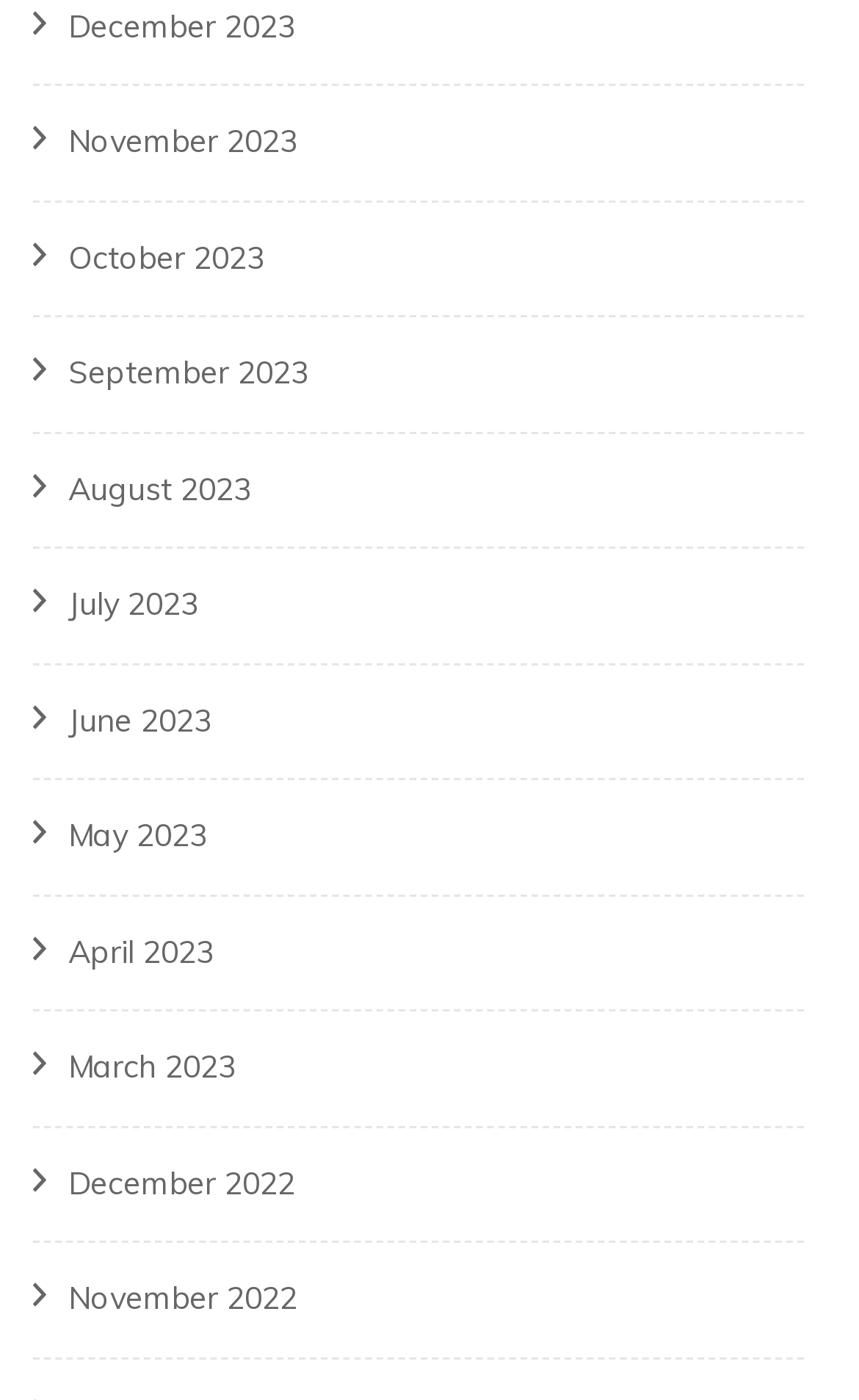Please locate the bounding box coordinates for the element that should be clicked to achieve the following instruction: "View October 2023". Ensure the coordinates are given as four float numbers between 0 and 1, i.e., [left, top, right, bottom].

[0.079, 0.17, 0.308, 0.198]